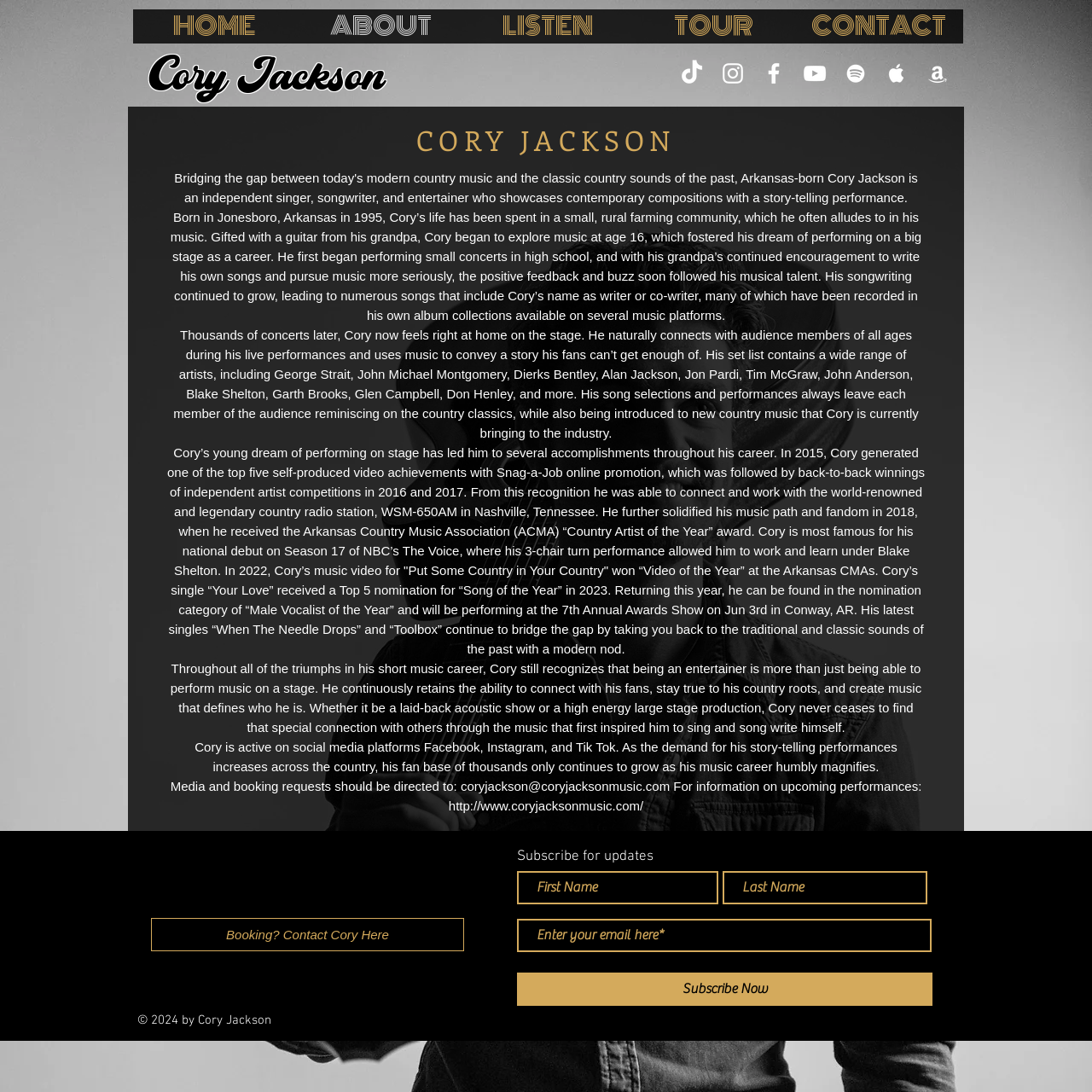Determine the coordinates of the bounding box that should be clicked to complete the instruction: "Open Cory's TikTok page". The coordinates should be represented by four float numbers between 0 and 1: [left, top, right, bottom].

[0.621, 0.055, 0.646, 0.08]